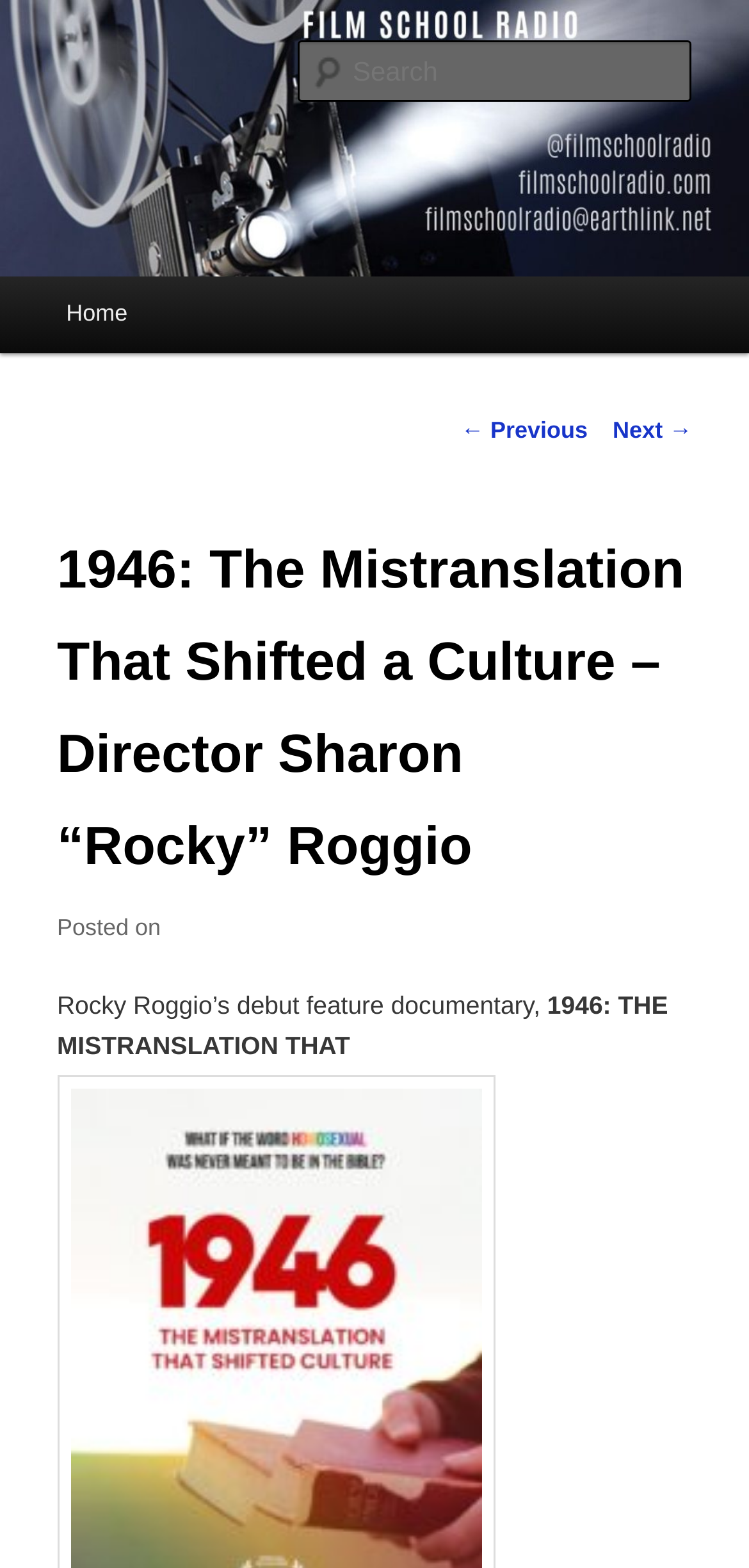What are the navigation options? Based on the screenshot, please respond with a single word or phrase.

Home, Previous, Next